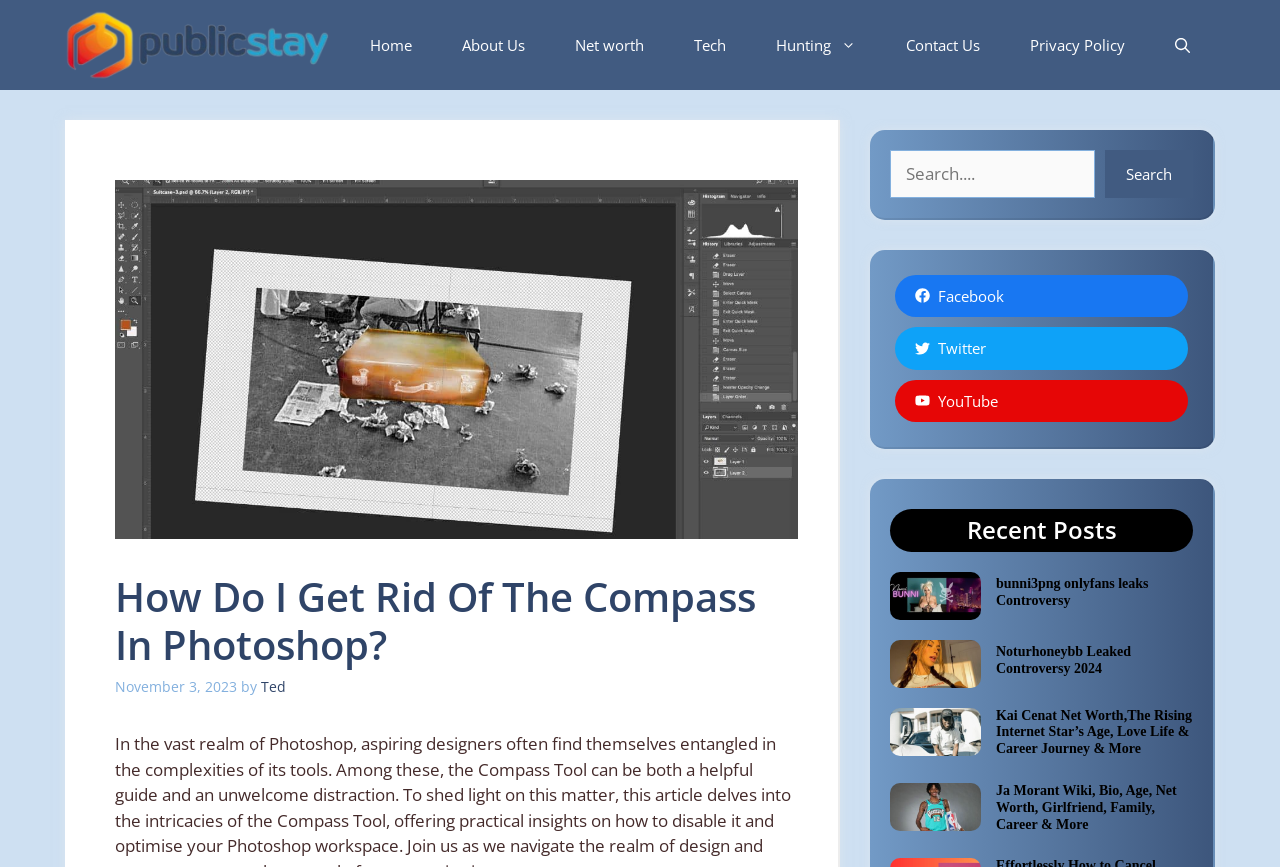Analyze the image and give a detailed response to the question:
How many navigation links are there?

I counted the number of links in the navigation section, which are 'publicstay', 'Home', 'About Us', 'Net worth', 'Tech', 'Hunting', 'Contact Us', 'Privacy Policy', and 'Open search'.